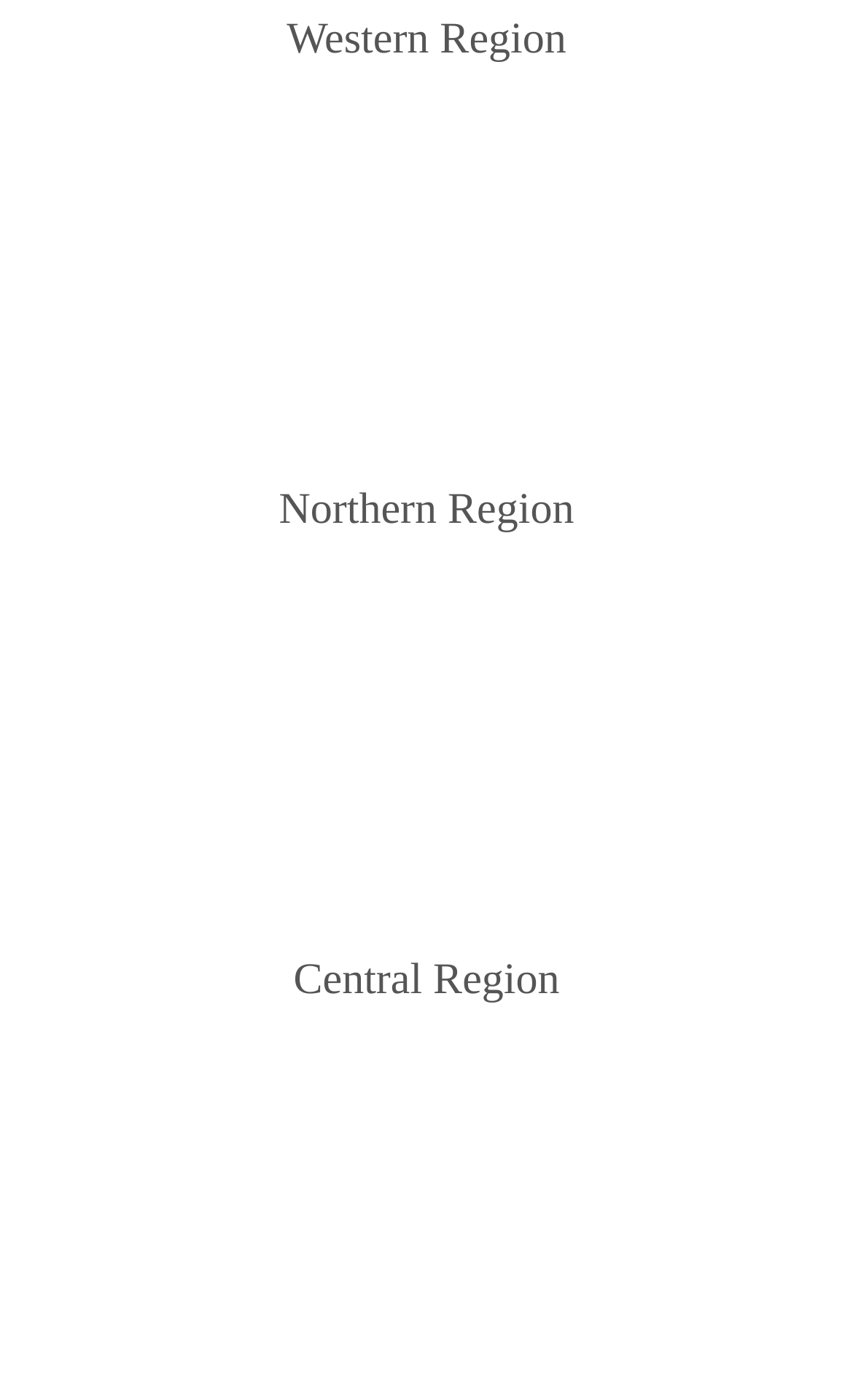Answer the question with a single word or phrase: 
Are the region headings clickable?

Yes